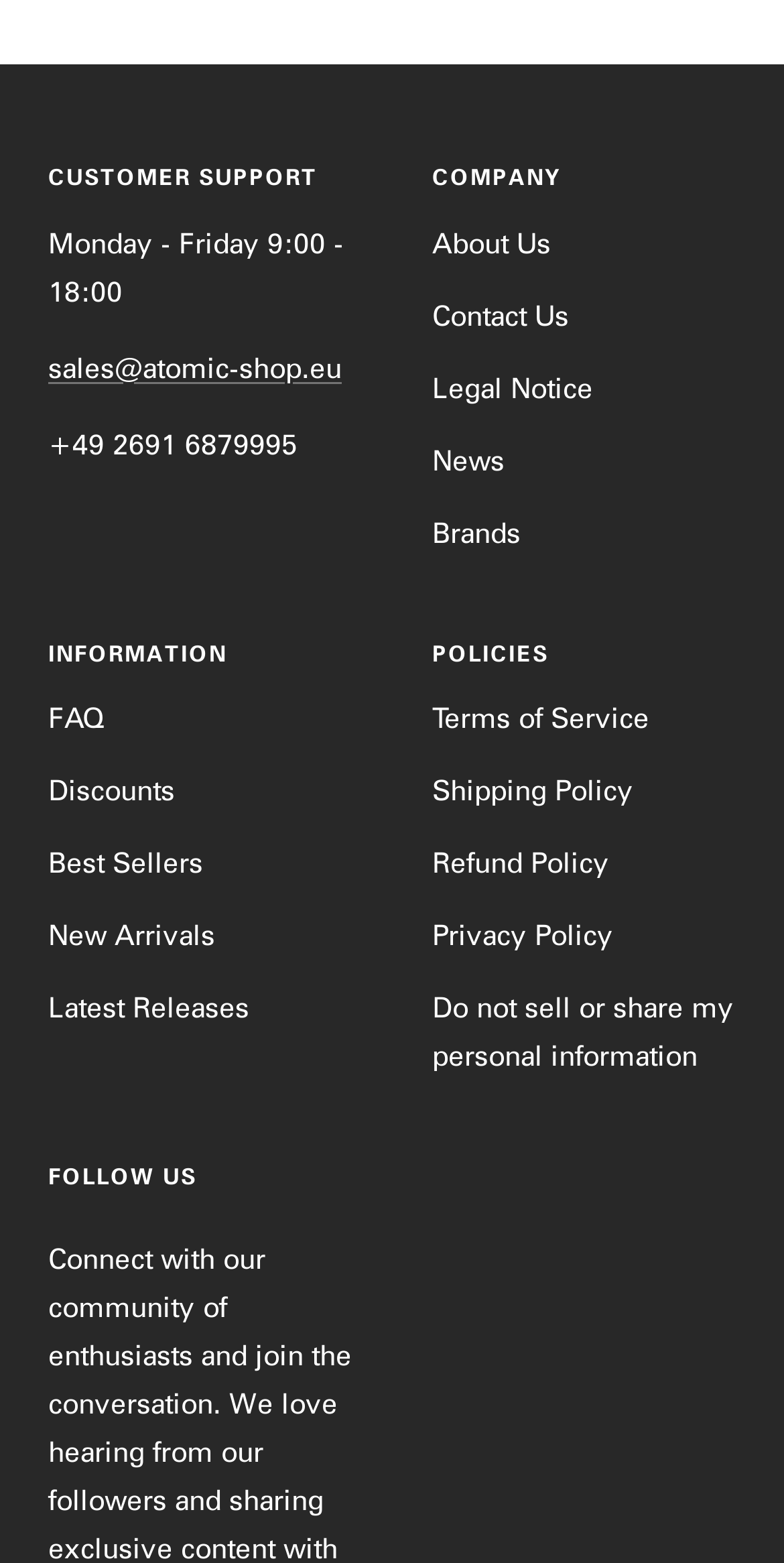Find the bounding box coordinates of the element to click in order to complete this instruction: "Send an email". The bounding box coordinates must be four float numbers between 0 and 1, denoted as [left, top, right, bottom].

None